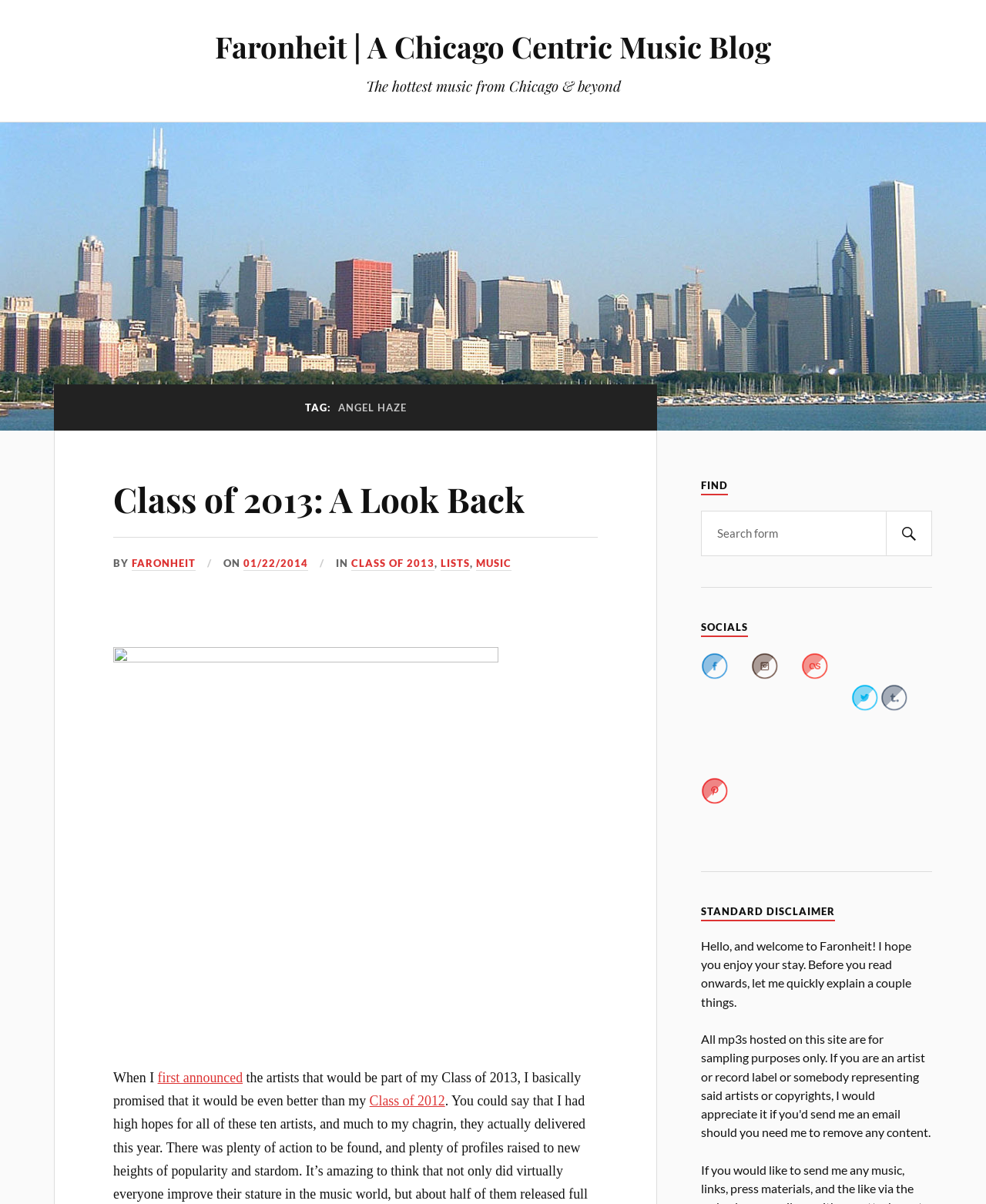Use one word or a short phrase to answer the question provided: 
What is the tag of the webpage?

ANGEL HAZE